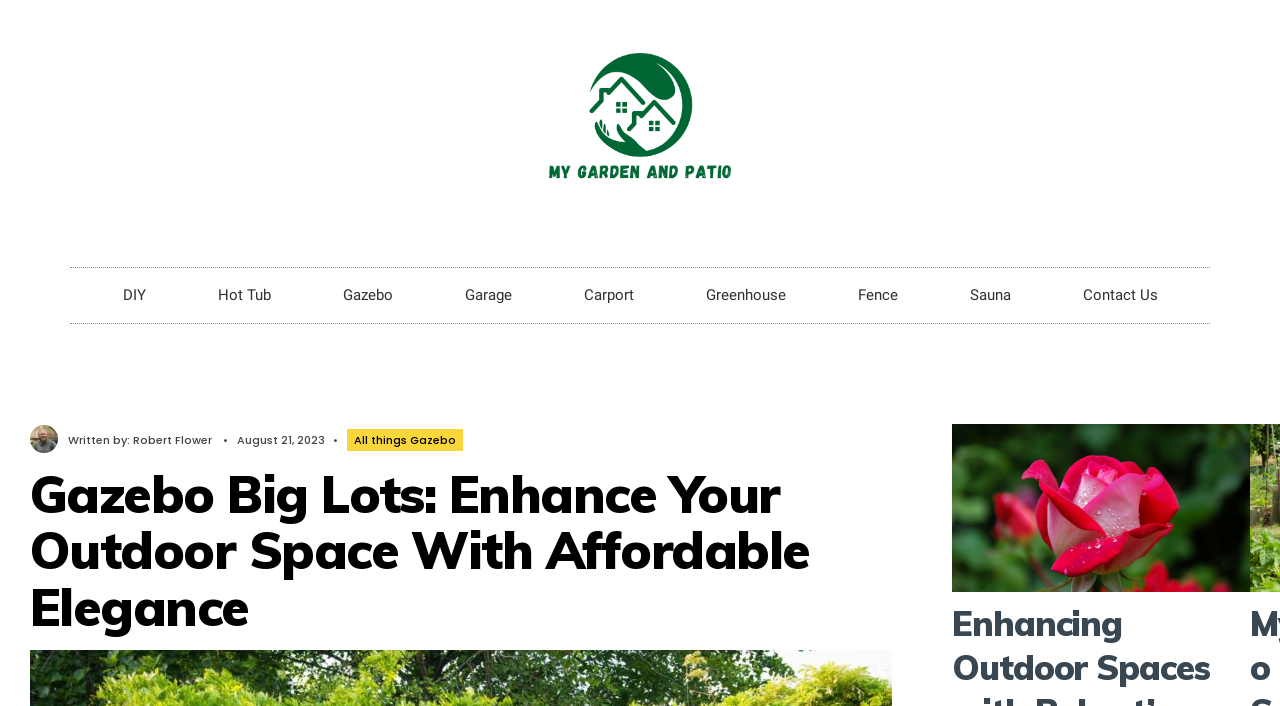Answer the question using only a single word or phrase: 
What type of outdoor structure is the website focused on?

Gazebo